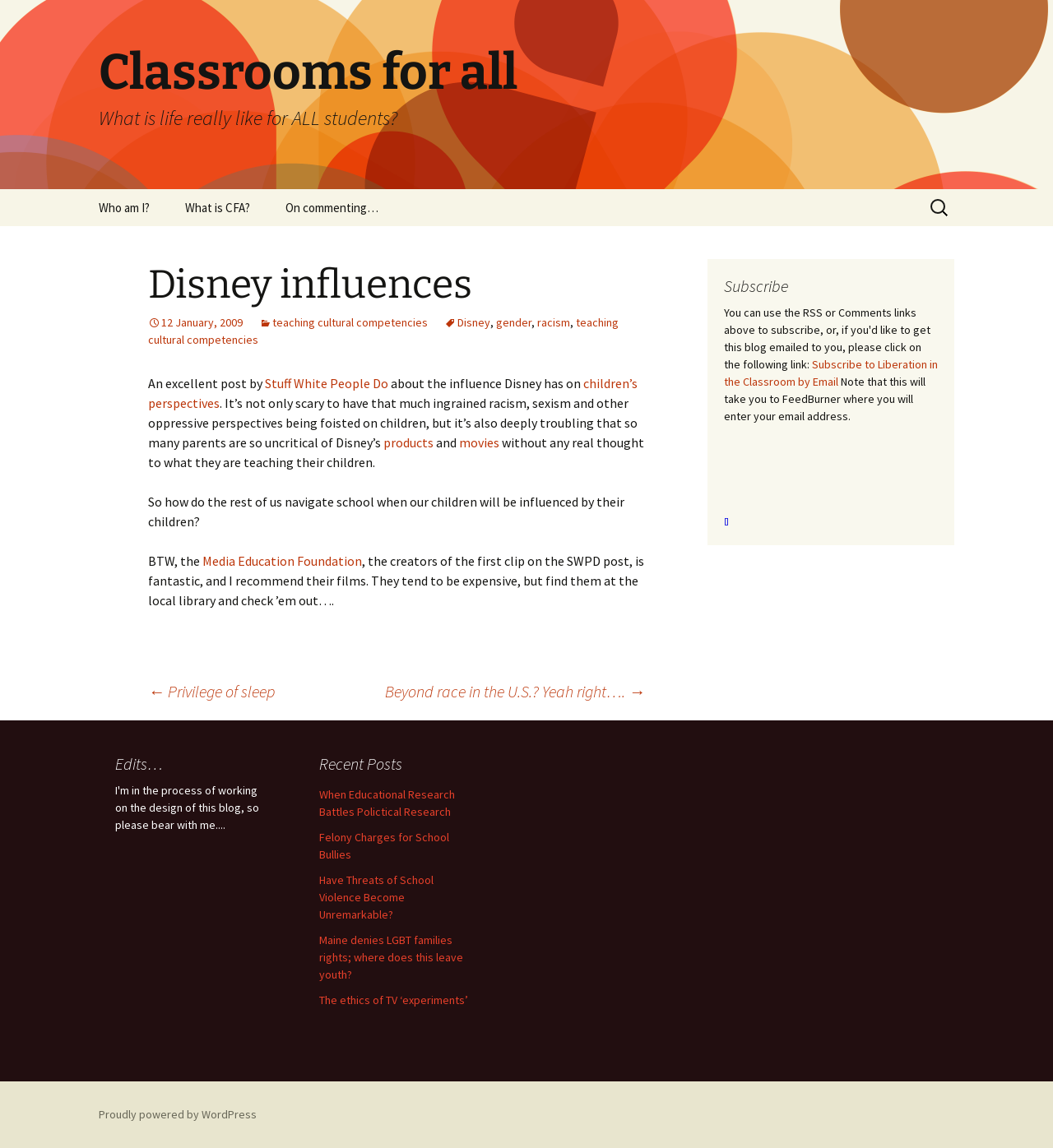From the screenshot, find the bounding box of the UI element matching this description: "Felony Charges for School Bullies". Supply the bounding box coordinates in the form [left, top, right, bottom], each a float between 0 and 1.

[0.303, 0.723, 0.427, 0.751]